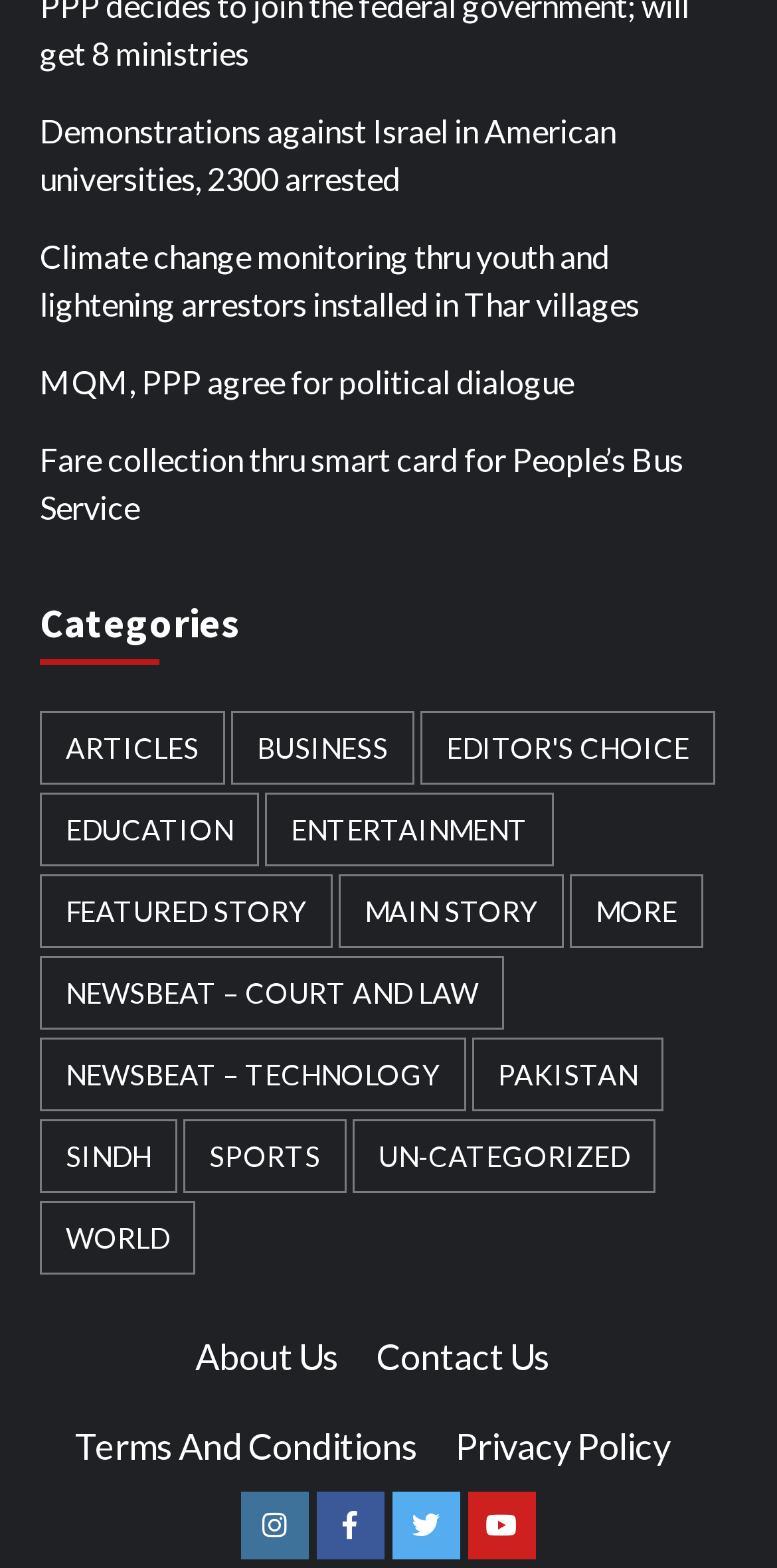Please find the bounding box coordinates of the element that must be clicked to perform the given instruction: "Follow on Facebook". The coordinates should be four float numbers from 0 to 1, i.e., [left, top, right, bottom].

[0.406, 0.951, 0.494, 0.995]